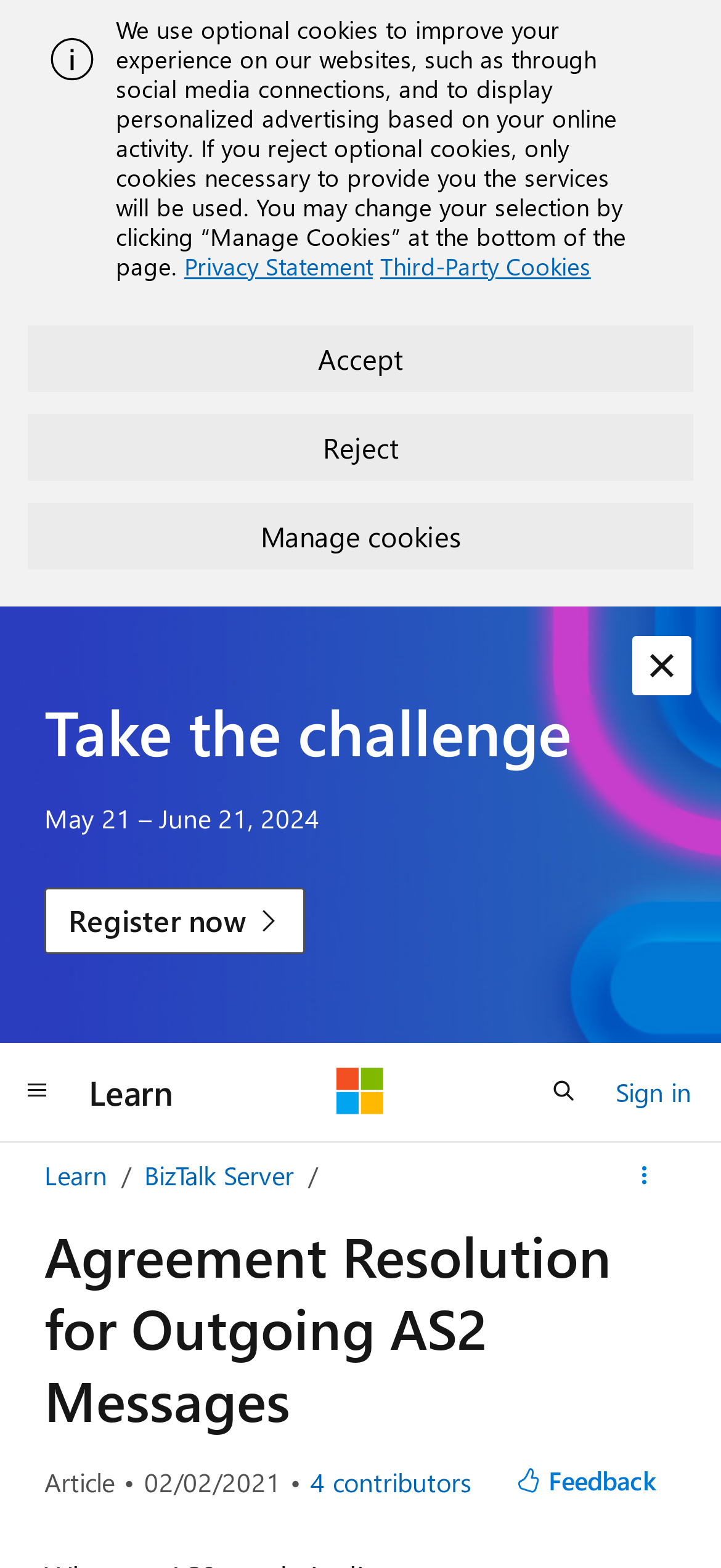Provide the bounding box coordinates of the section that needs to be clicked to accomplish the following instruction: "Register now."

[0.062, 0.566, 0.424, 0.608]